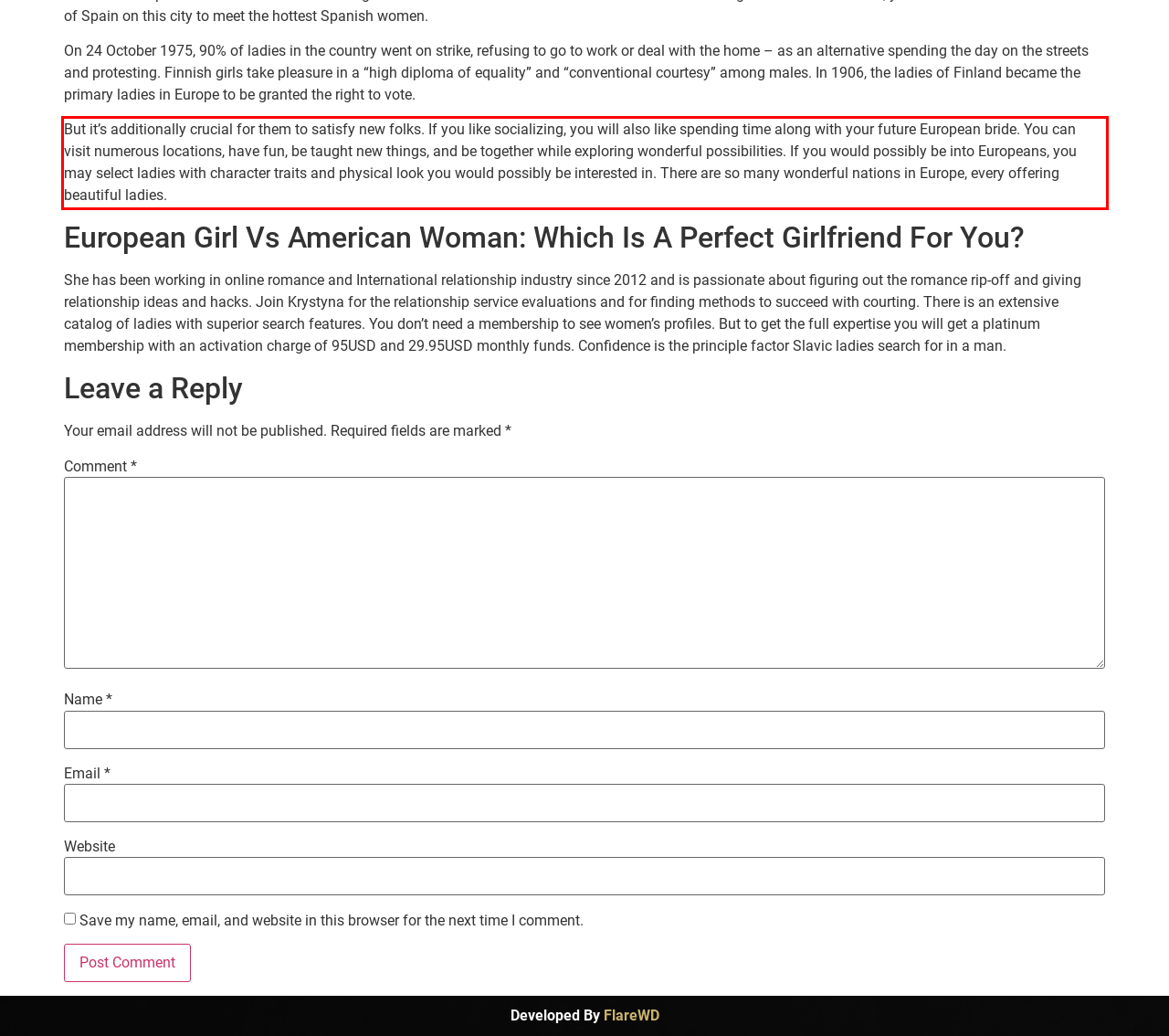Please perform OCR on the text content within the red bounding box that is highlighted in the provided webpage screenshot.

But it’s additionally crucial for them to satisfy new folks. If you like socializing, you will also like spending time along with your future European bride. You can visit numerous locations, have fun, be taught new things, and be together while exploring wonderful possibilities. If you would possibly be into Europeans, you may select ladies with character traits and physical look you would possibly be interested in. There are so many wonderful nations in Europe, every offering beautiful ladies.